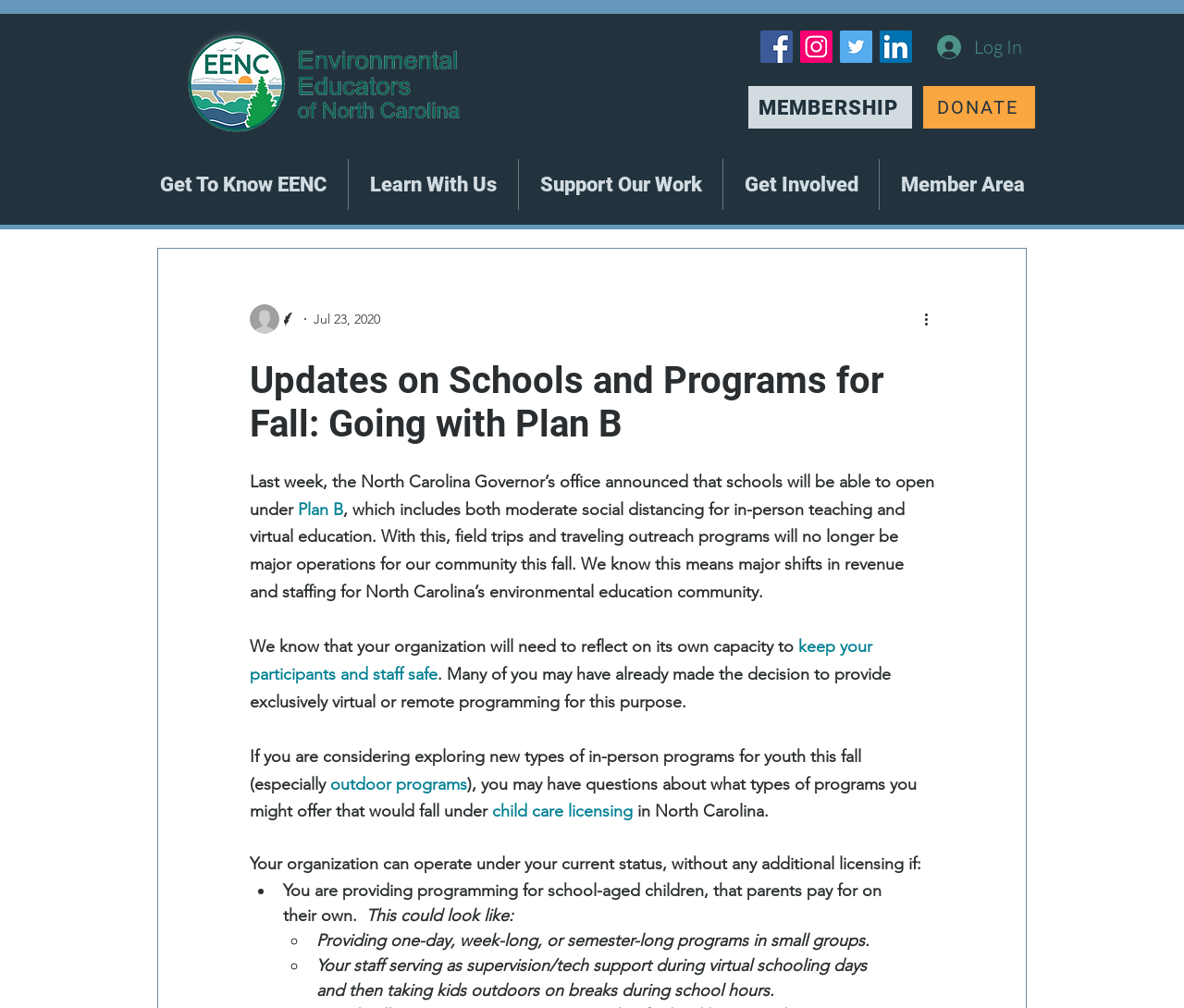What are the social media platforms available?
Refer to the screenshot and answer in one word or phrase.

Facebook, Instagram, Twitter, LinkedIn